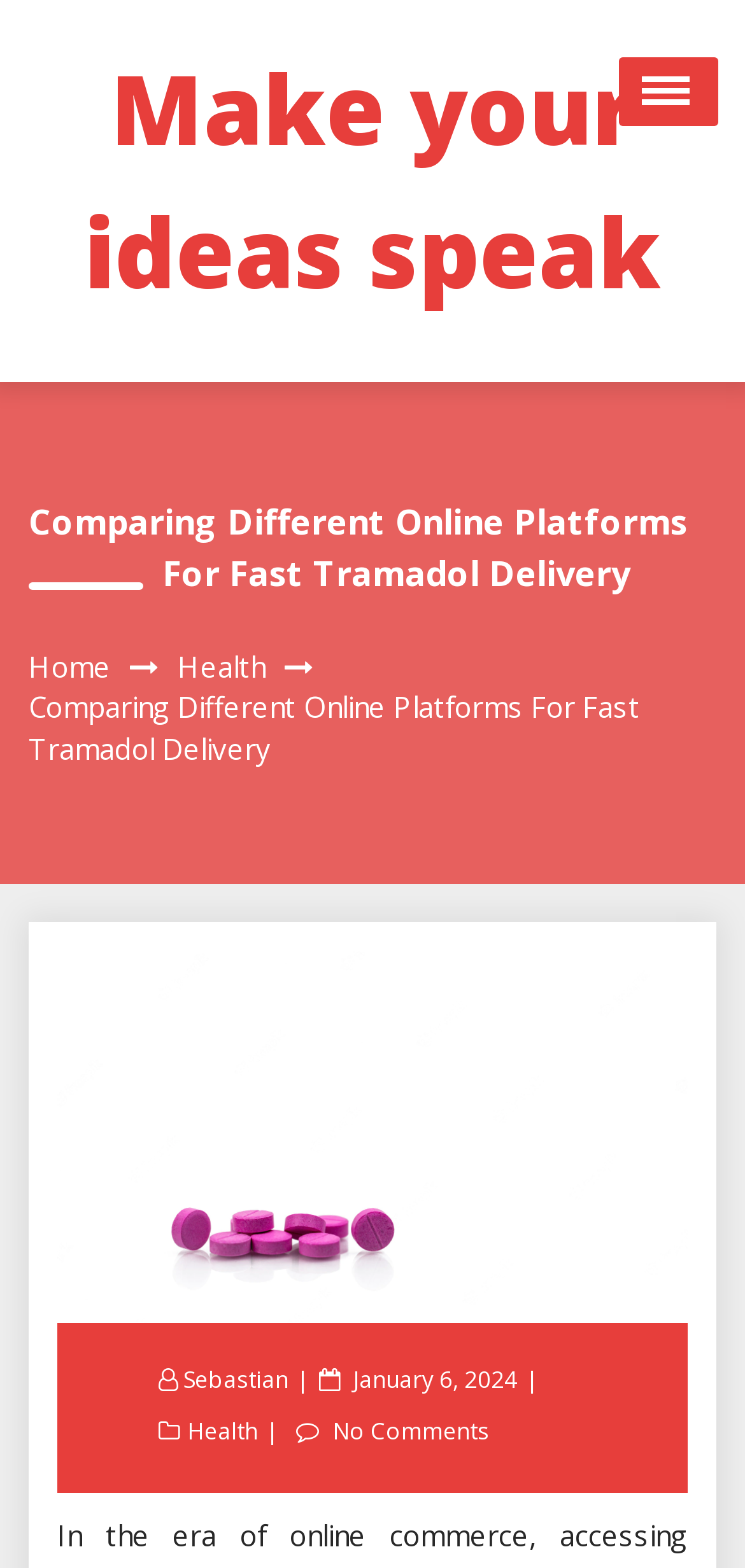Specify the bounding box coordinates for the region that must be clicked to perform the given instruction: "Click on the 'Home' link".

[0.0, 0.105, 1.0, 0.166]